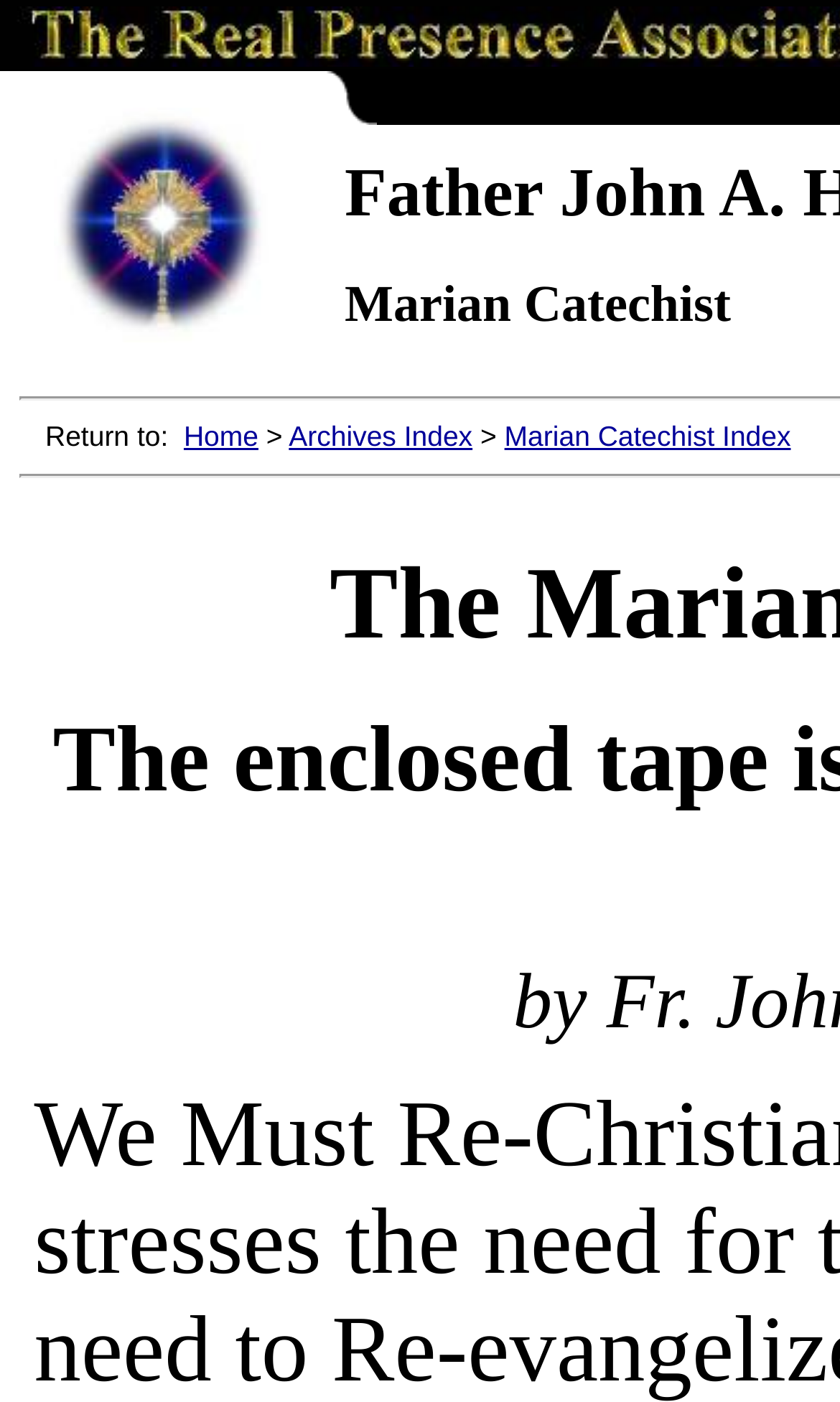How many links are there in the top navigation bar?
Please provide a single word or phrase as your answer based on the screenshot.

4